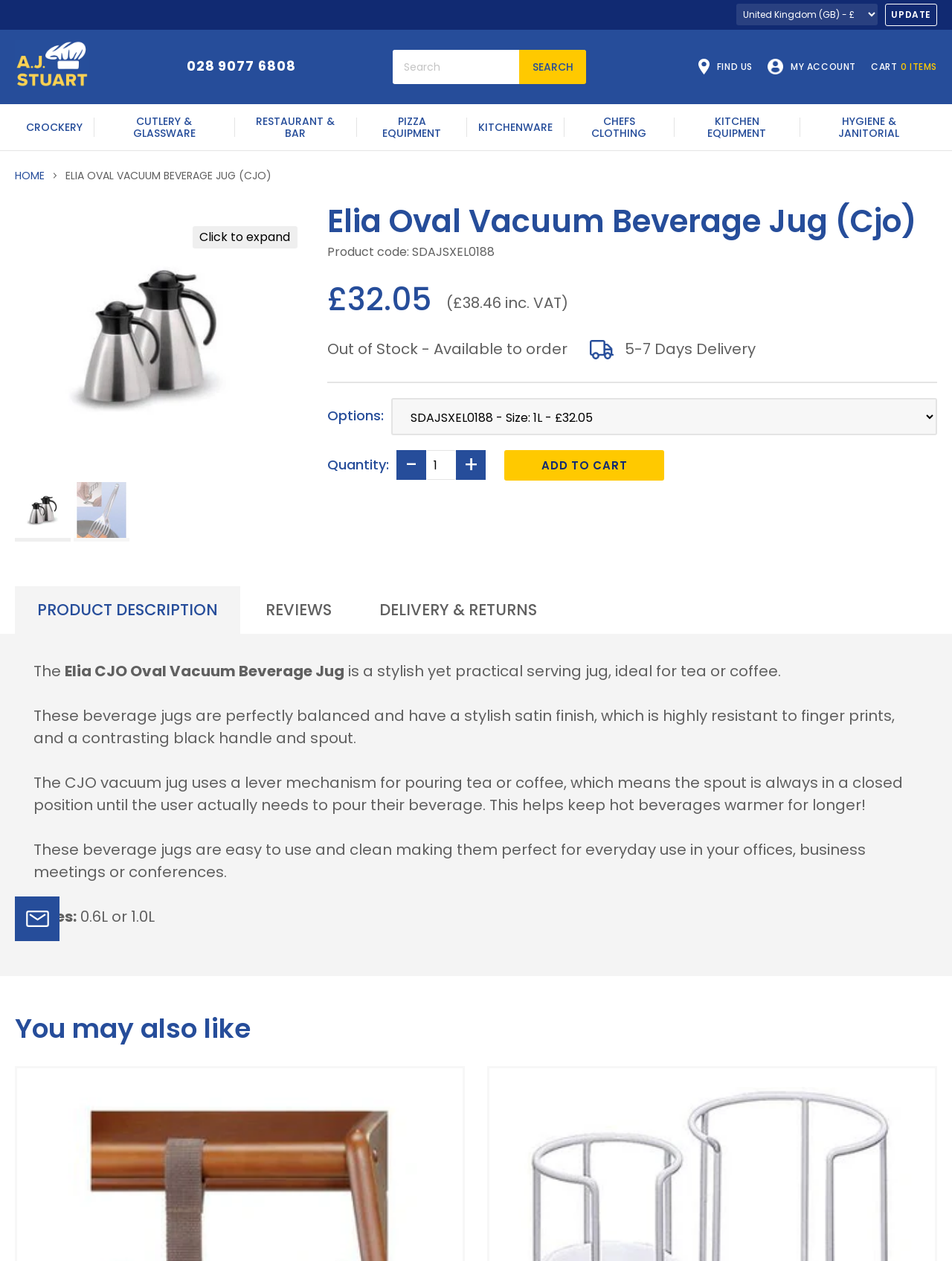Please provide a detailed answer to the question below by examining the image:
What is the product code of the Elia Oval Vacuum Beverage Jug?

The product code can be found in the product description section, where it is stated as 'Product code: SDAJSXEL0188'.